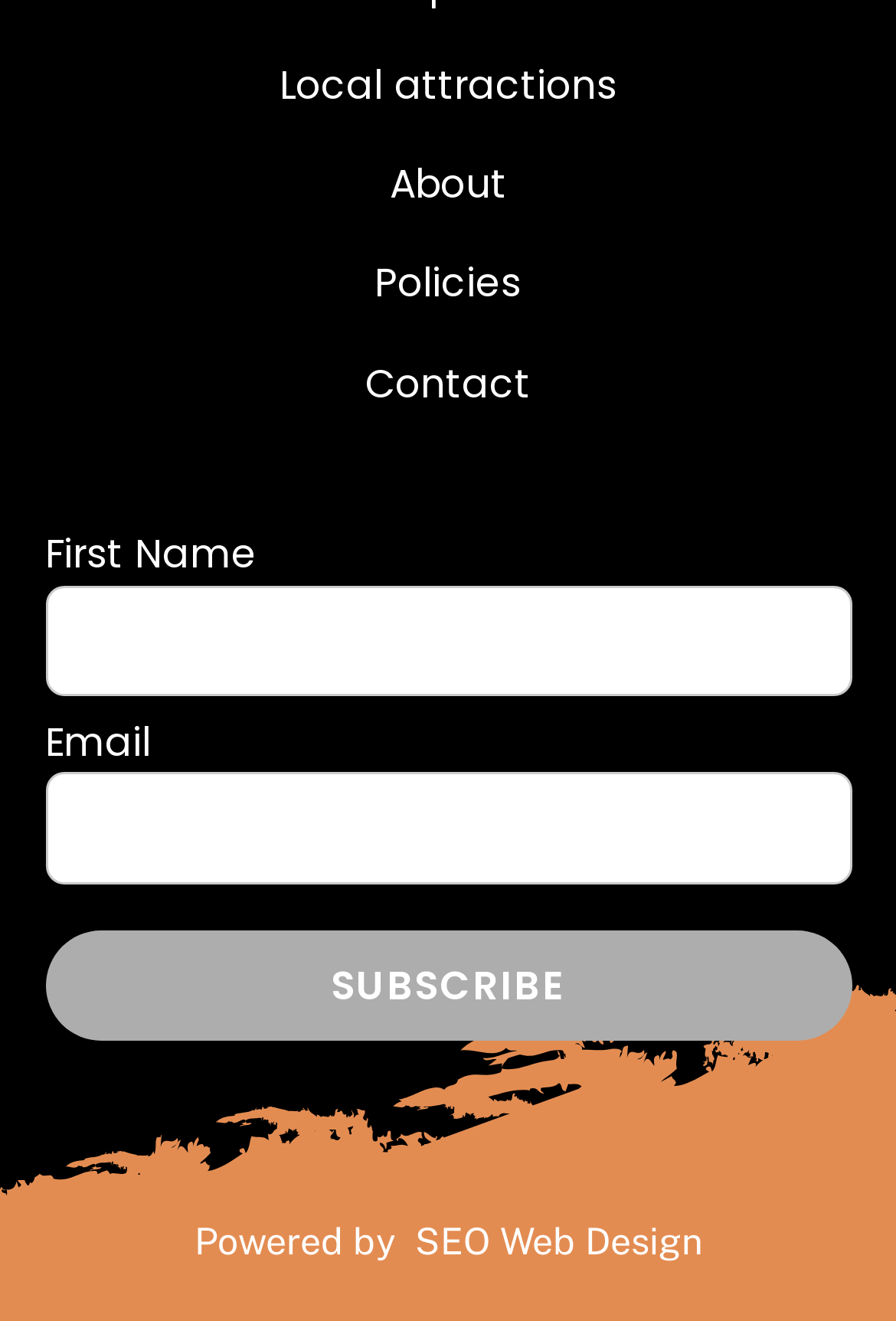Locate the bounding box coordinates of the clickable element to fulfill the following instruction: "Enter first name". Provide the coordinates as four float numbers between 0 and 1 in the format [left, top, right, bottom].

[0.05, 0.443, 0.95, 0.527]